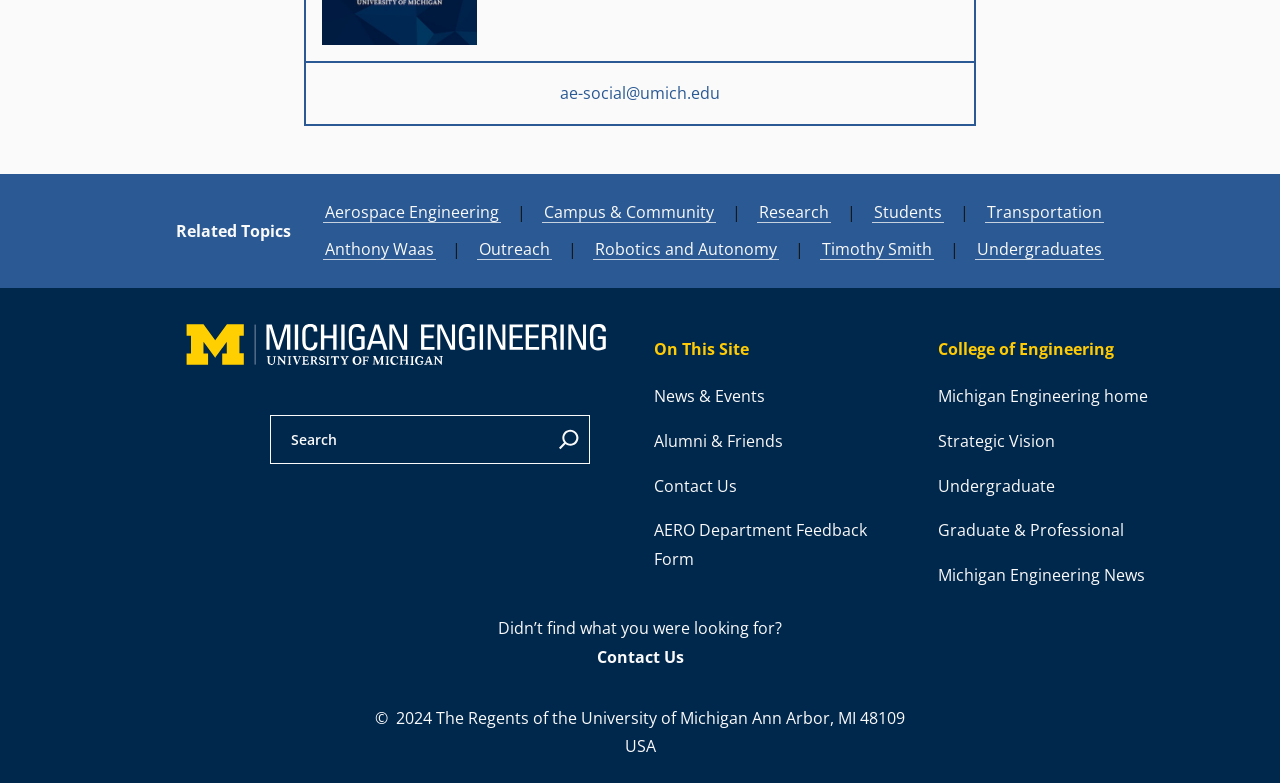Predict the bounding box for the UI component with the following description: "Graduate & Professional".

[0.733, 0.649, 0.878, 0.707]